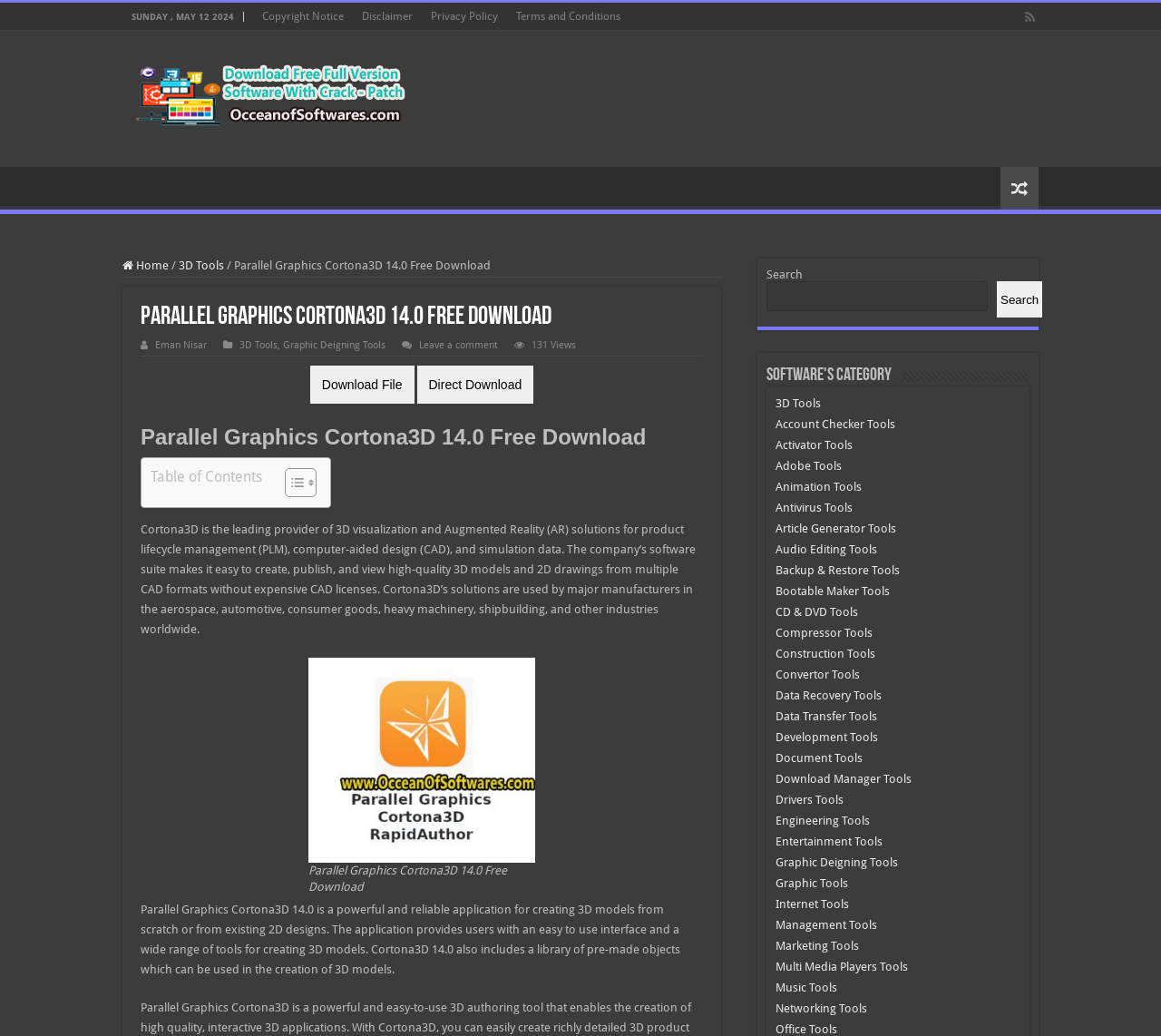Specify the bounding box coordinates for the region that must be clicked to perform the given instruction: "Read about Parallel Graphics Cortona3D 14.0".

[0.121, 0.504, 0.599, 0.614]